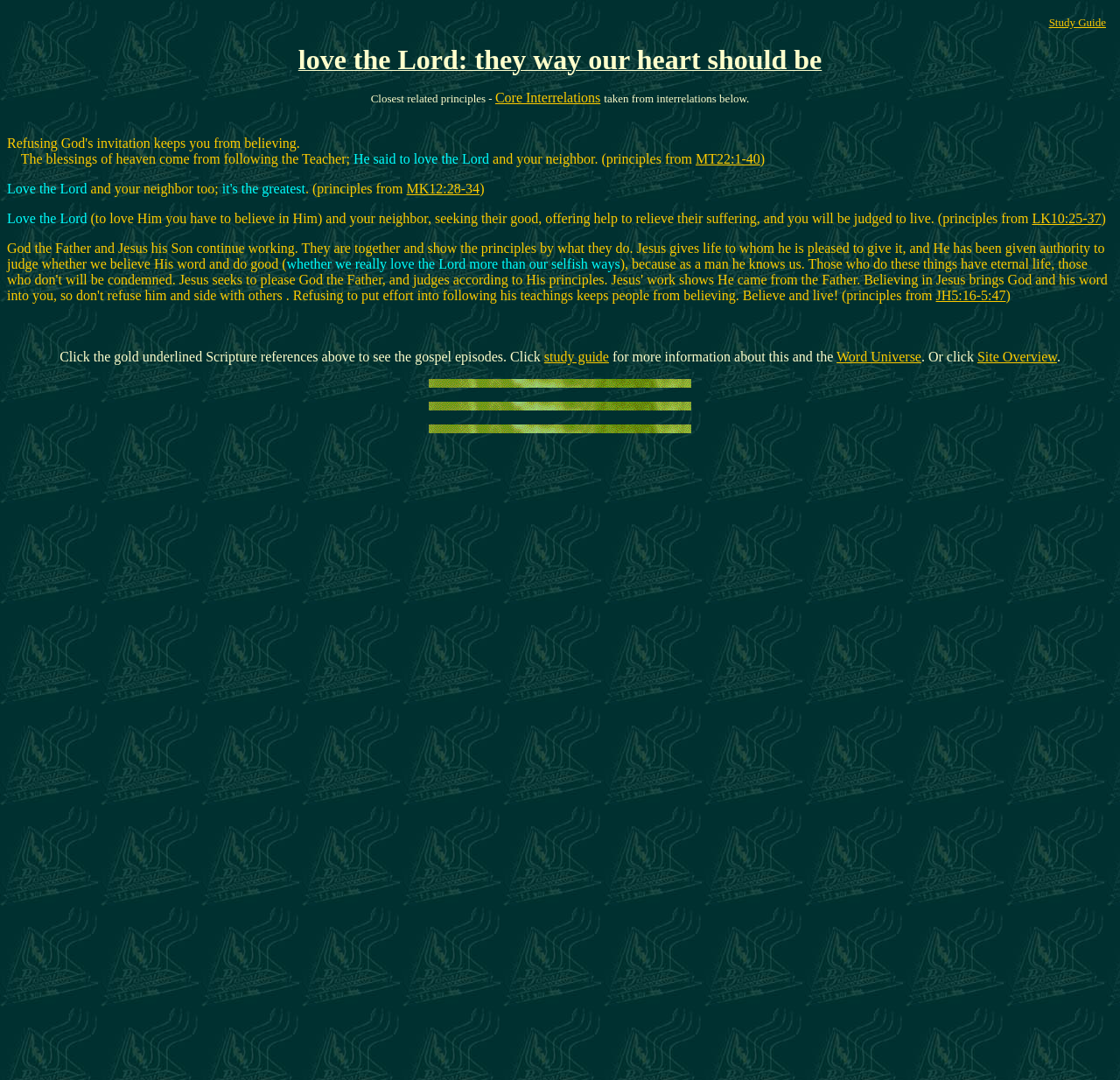Could you specify the bounding box coordinates for the clickable section to complete the following instruction: "Click Core Interrelations"?

[0.442, 0.083, 0.536, 0.097]